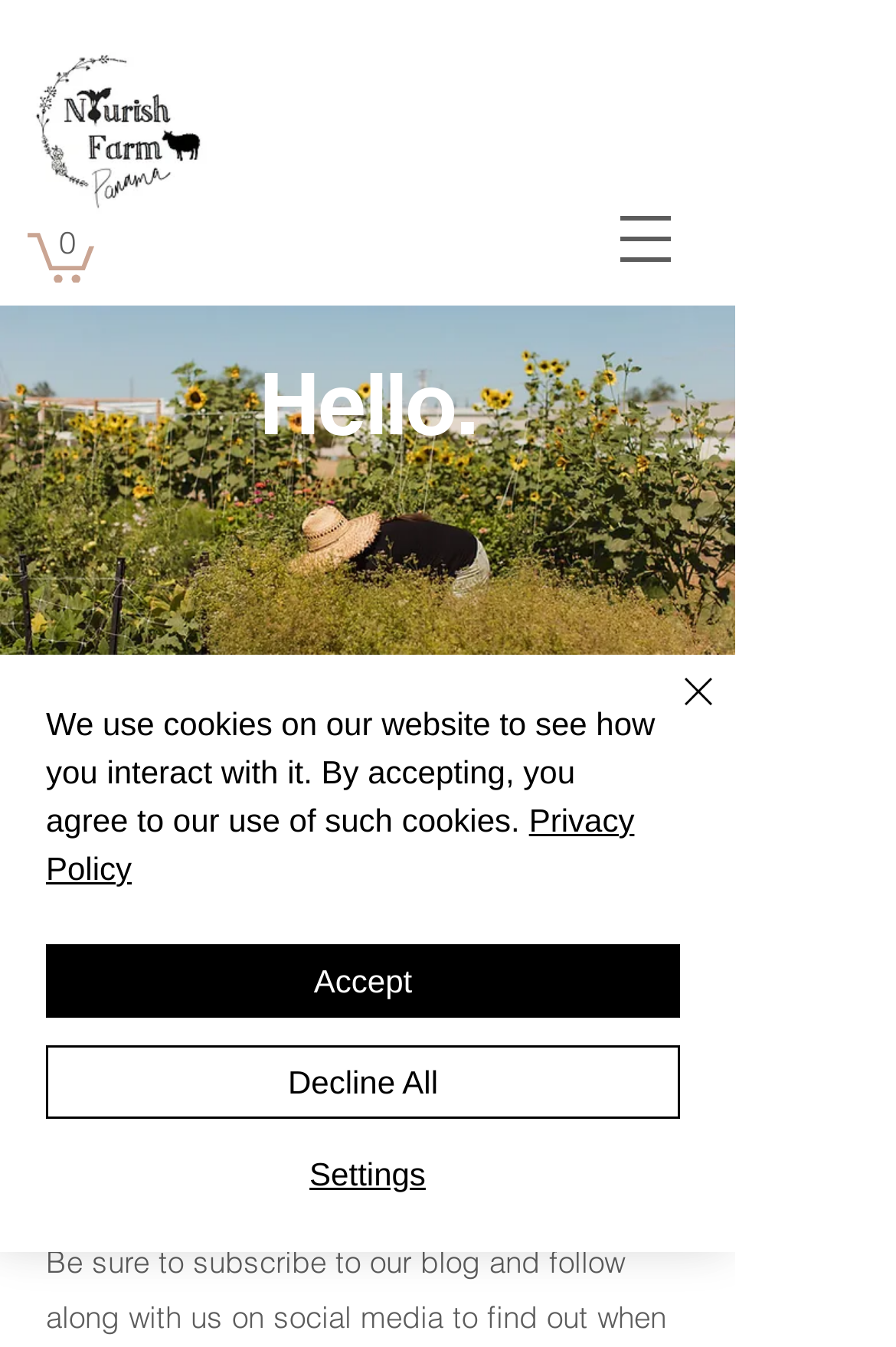Provide a comprehensive description of the webpage.

The webpage is about Nourish Farm, a sustainable farm in Turlock, California, that is in the process of moving to Panama. At the top left of the page, there is a logo image with the text "Nourish Farm Turlock | Sustainable Farm Turlock CA" next to it. Below the logo, there is a cart icon with the text "Cart with 0 items". 

On the top right side of the page, there is a login button and a navigation menu button. The navigation menu button has a heading that says "Hello" and another heading that says "GET IN TOUCH". 

Below the navigation menu, there is a paragraph of text that explains the farm's current situation, stating that they are moving their life, family, and farm to Central America and inviting visitors to send them an email or message using the form below. 

At the bottom of the page, there are three social media links: Email, Instagram, and Facebook, each with its corresponding icon. 

There is also a cookie policy alert at the bottom of the page, which informs visitors that the website uses cookies to track interactions and provides links to the Privacy Policy and buttons to accept, decline, or adjust settings.